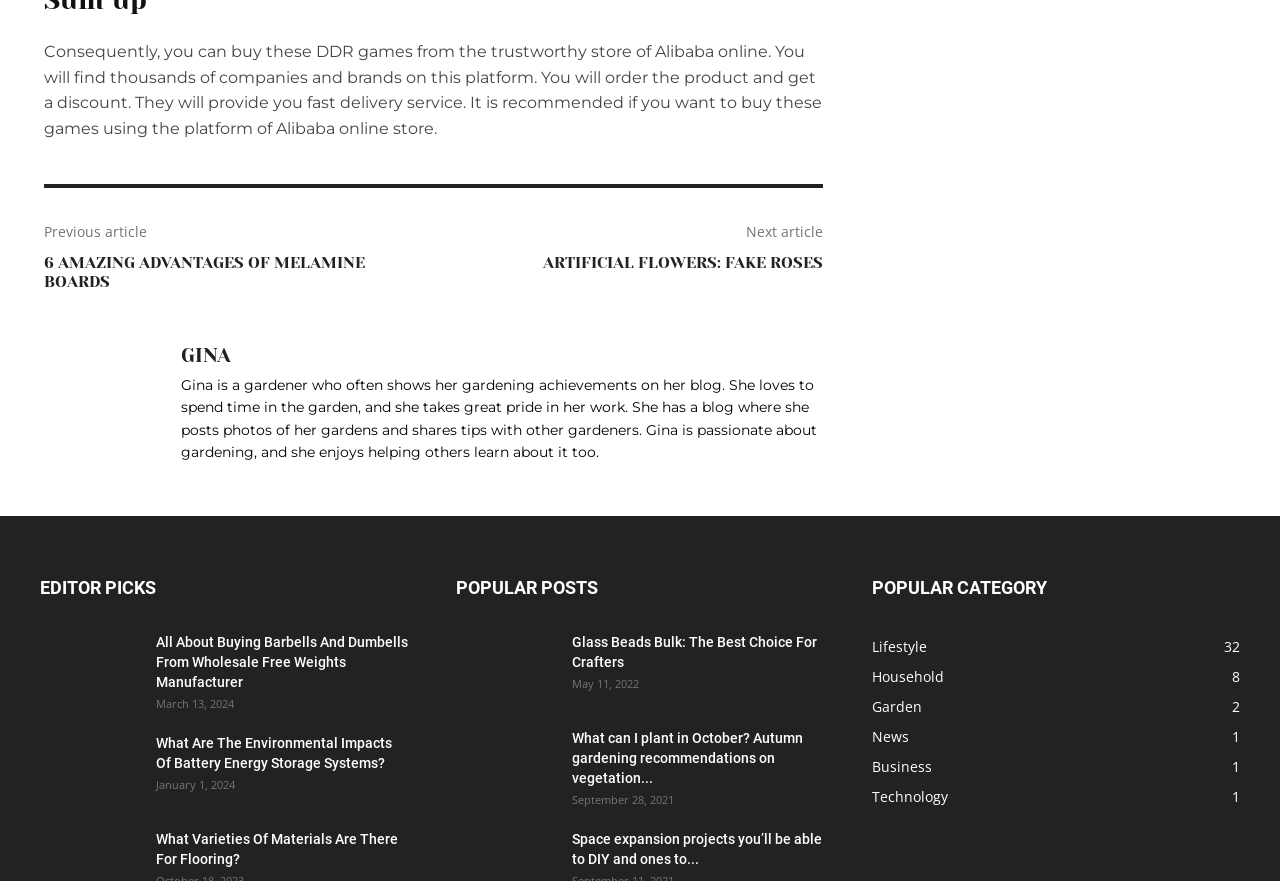Find the bounding box coordinates of the area to click in order to follow the instruction: "Read the article about buying barbells and dumbells from wholesale free weights manufacturer".

[0.031, 0.717, 0.109, 0.796]